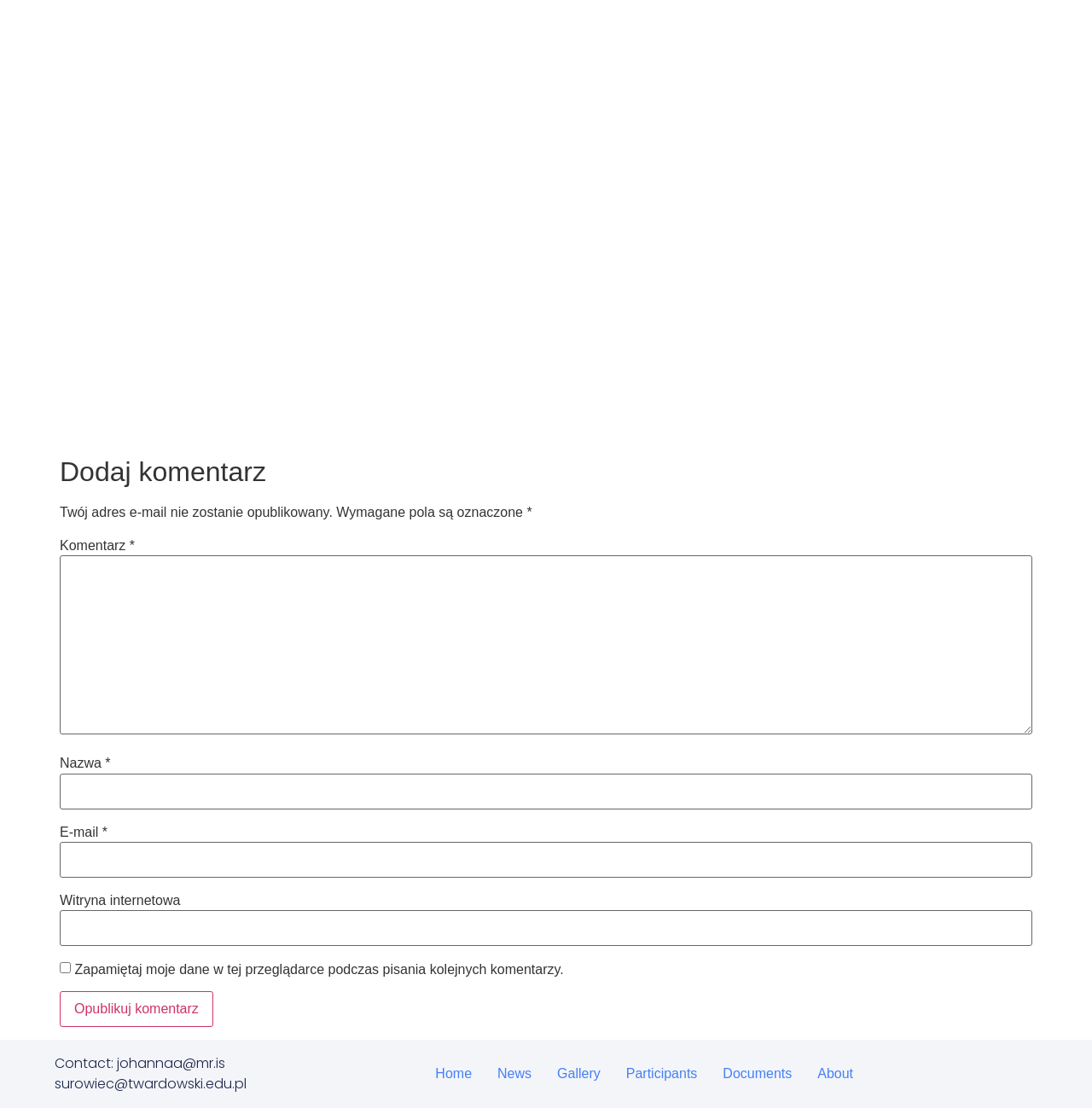Please give the bounding box coordinates of the area that should be clicked to fulfill the following instruction: "Click to publish the comment". The coordinates should be in the format of four float numbers from 0 to 1, i.e., [left, top, right, bottom].

[0.055, 0.895, 0.195, 0.927]